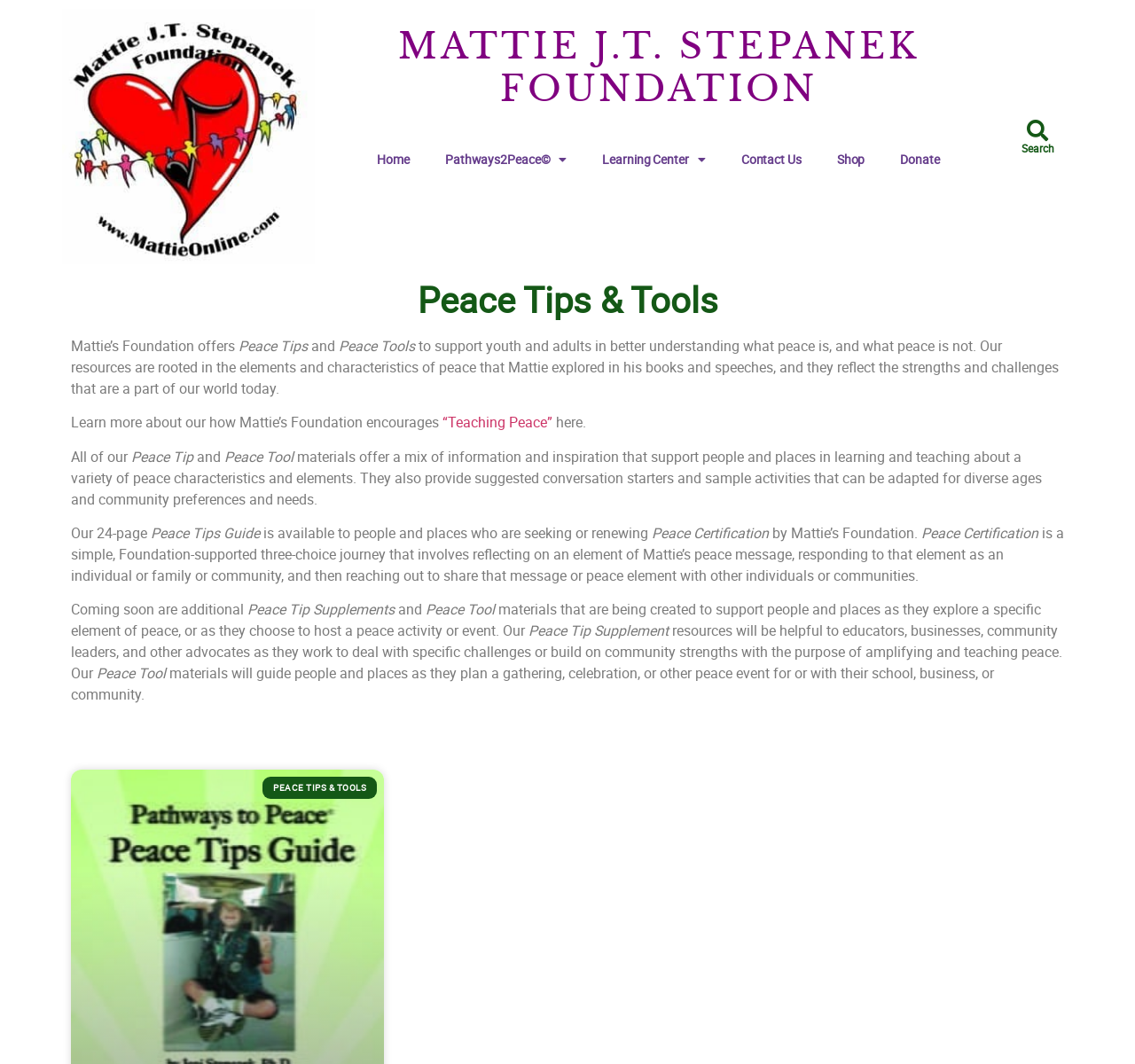Carefully examine the image and provide an in-depth answer to the question: What is the purpose of the Peace Tips Guide?

I found the answer by reading the text below the 'Peace Tips Guide' title, which explains that the guide offers a mix of information and inspiration to support people and places in learning and teaching about a variety of peace characteristics and elements.